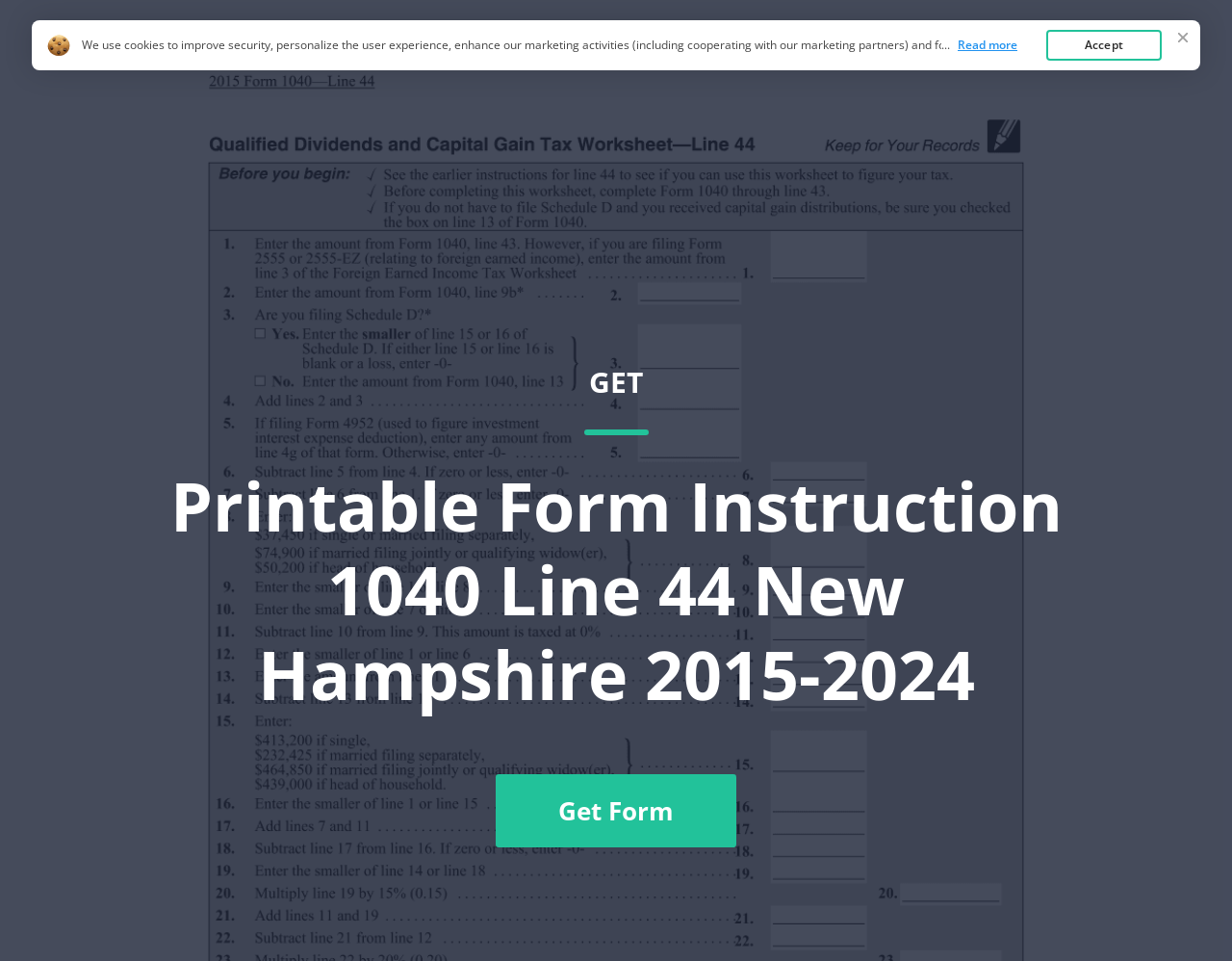Provide your answer in a single word or phrase: 
What is the purpose of this webpage?

Fill out Form 1040